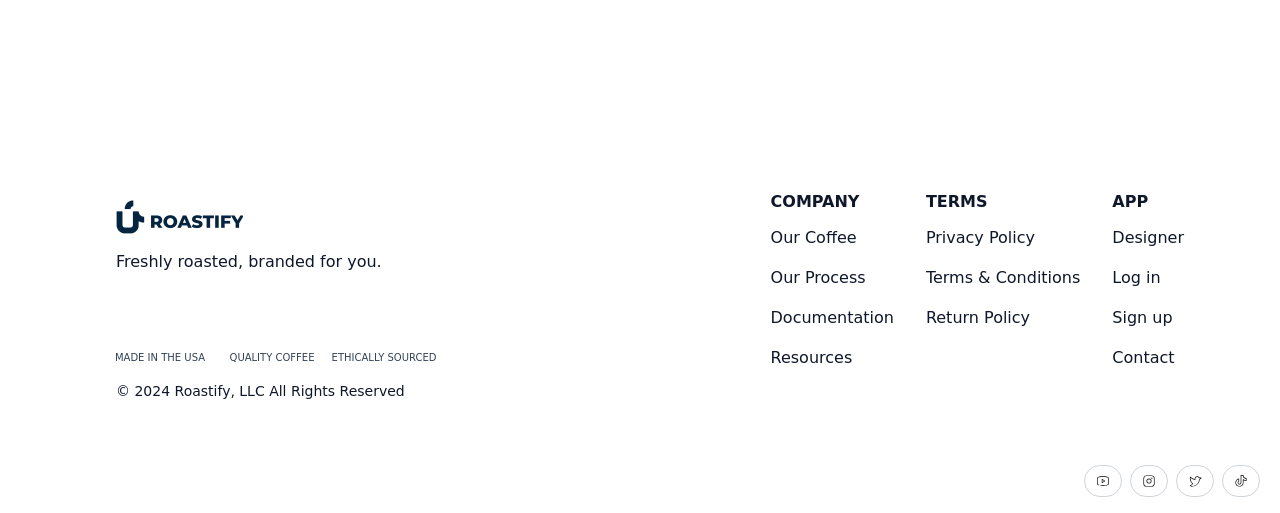Please identify the bounding box coordinates for the region that you need to click to follow this instruction: "Click the Roastify logo".

[0.091, 0.389, 0.19, 0.456]